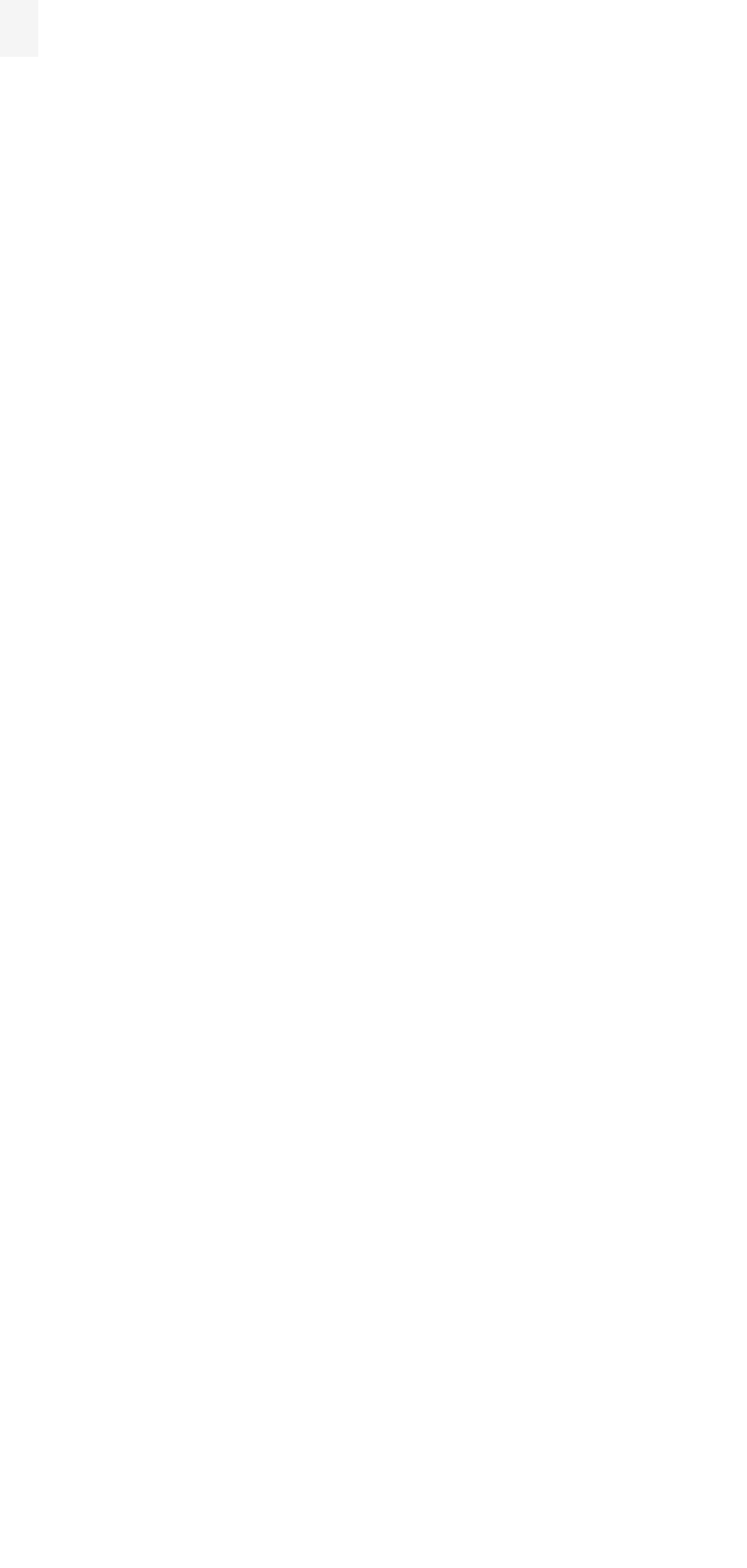Examine the screenshot and answer the question in as much detail as possible: What is the service mentioned?

The service 'Rescreening' is mentioned in the StaticText element with bounding box coordinates [0.323, 0.441, 0.677, 0.465]. This element is a child of the Root Element and is located near the middle of the webpage.